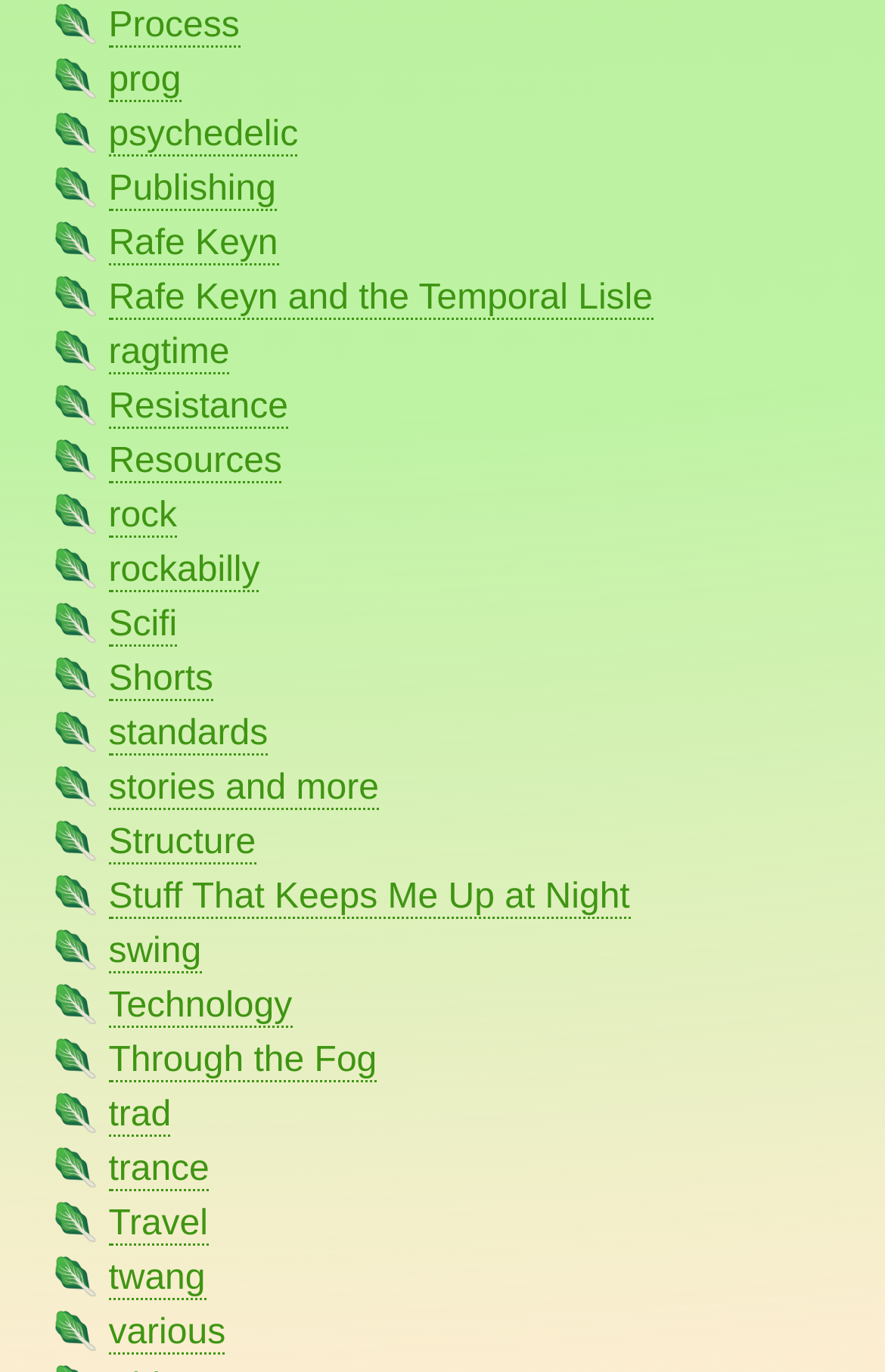Please determine the bounding box coordinates, formatted as (top-left x, top-left y, bottom-right x, bottom-right y), with all values as floating point numbers between 0 and 1. Identify the bounding box of the region described as: stories and more

[0.123, 0.561, 0.428, 0.591]